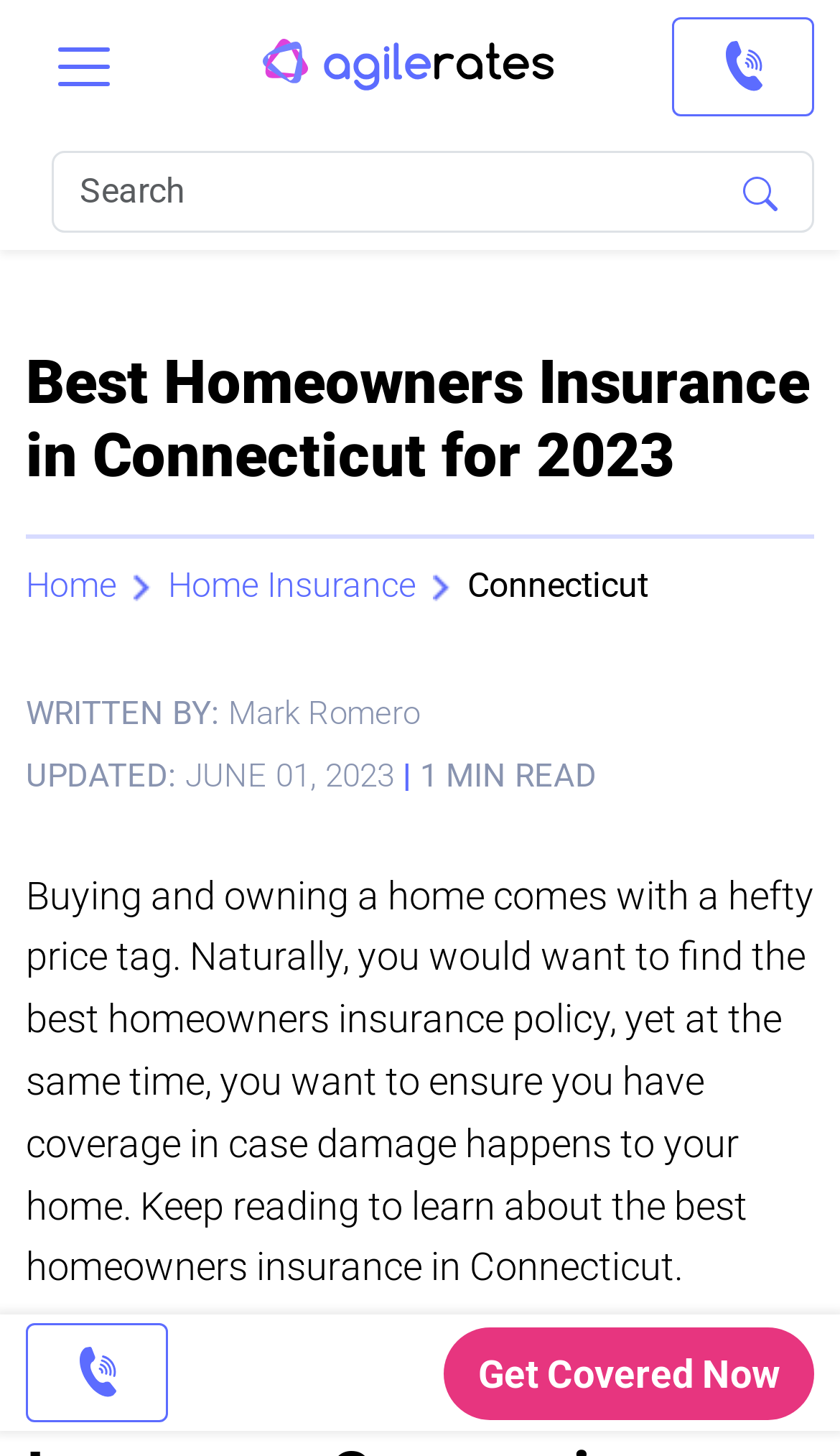Kindly respond to the following question with a single word or a brief phrase: 
What is the logo of the website?

AgileRates Logo